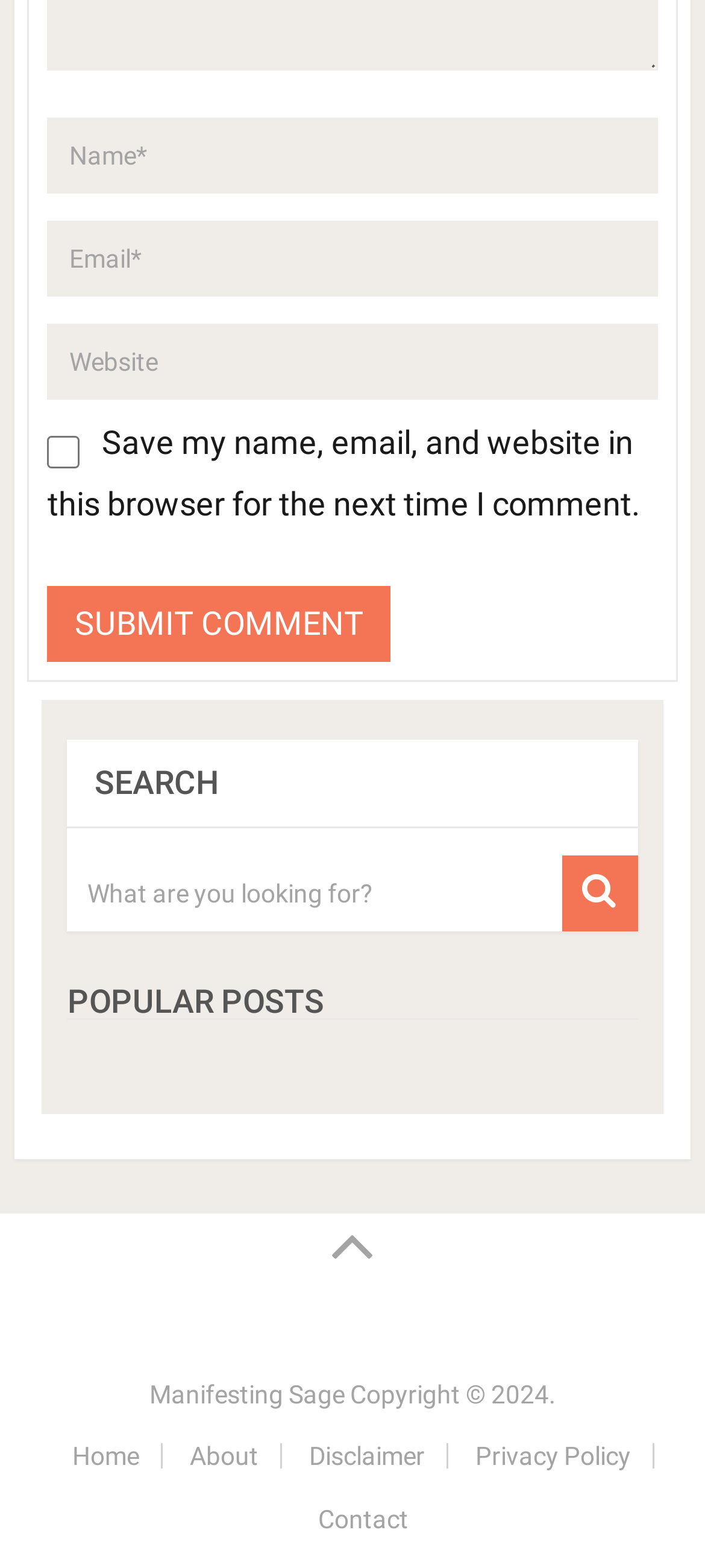Please provide a comprehensive response to the question based on the details in the image: What is the purpose of the textboxes at the top?

The textboxes at the top are for users to input their name, email, and website, which suggests that the purpose is to leave a comment on the webpage.